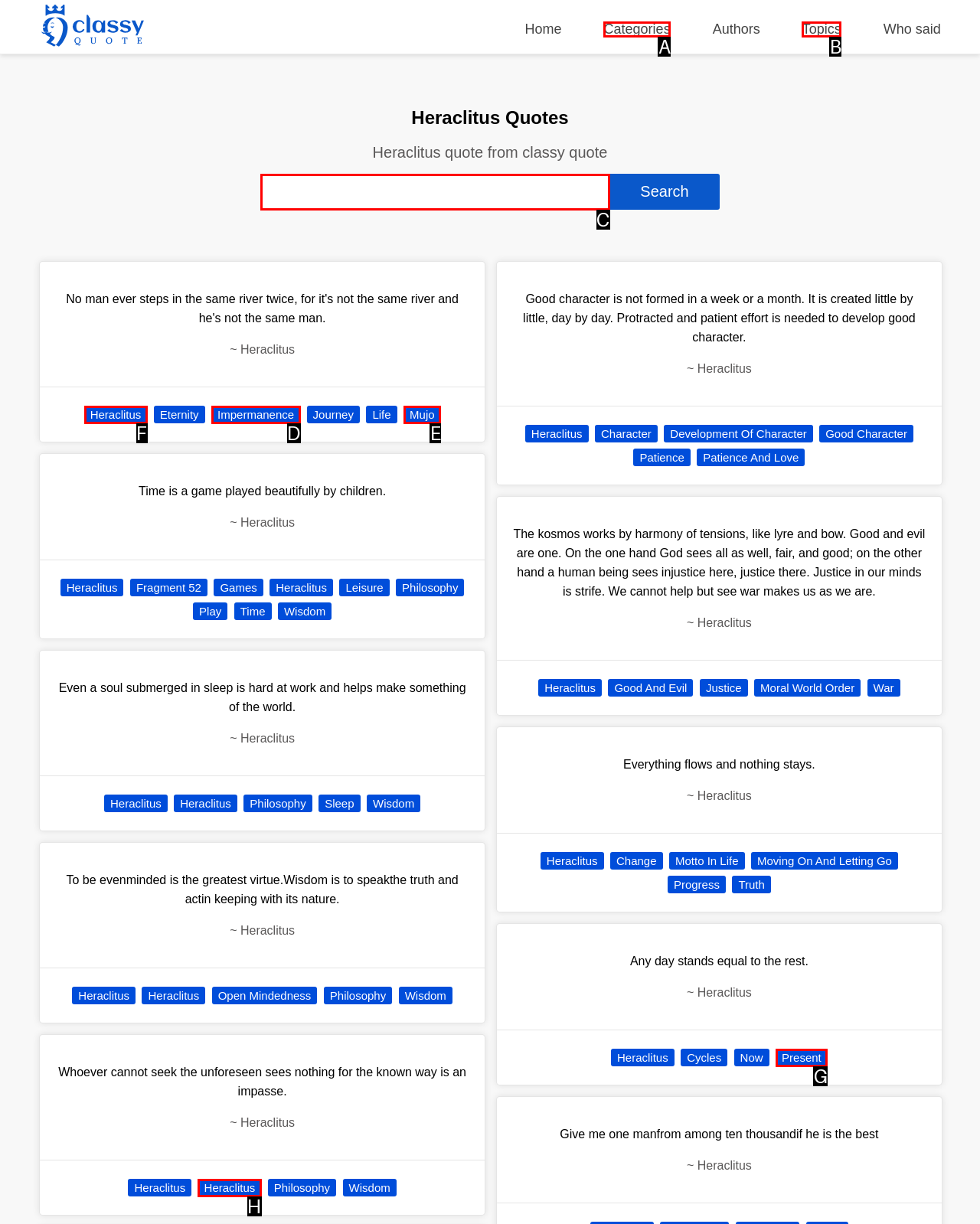Indicate the HTML element that should be clicked to perform the task: Learn about Heraclitus Reply with the letter corresponding to the chosen option.

F